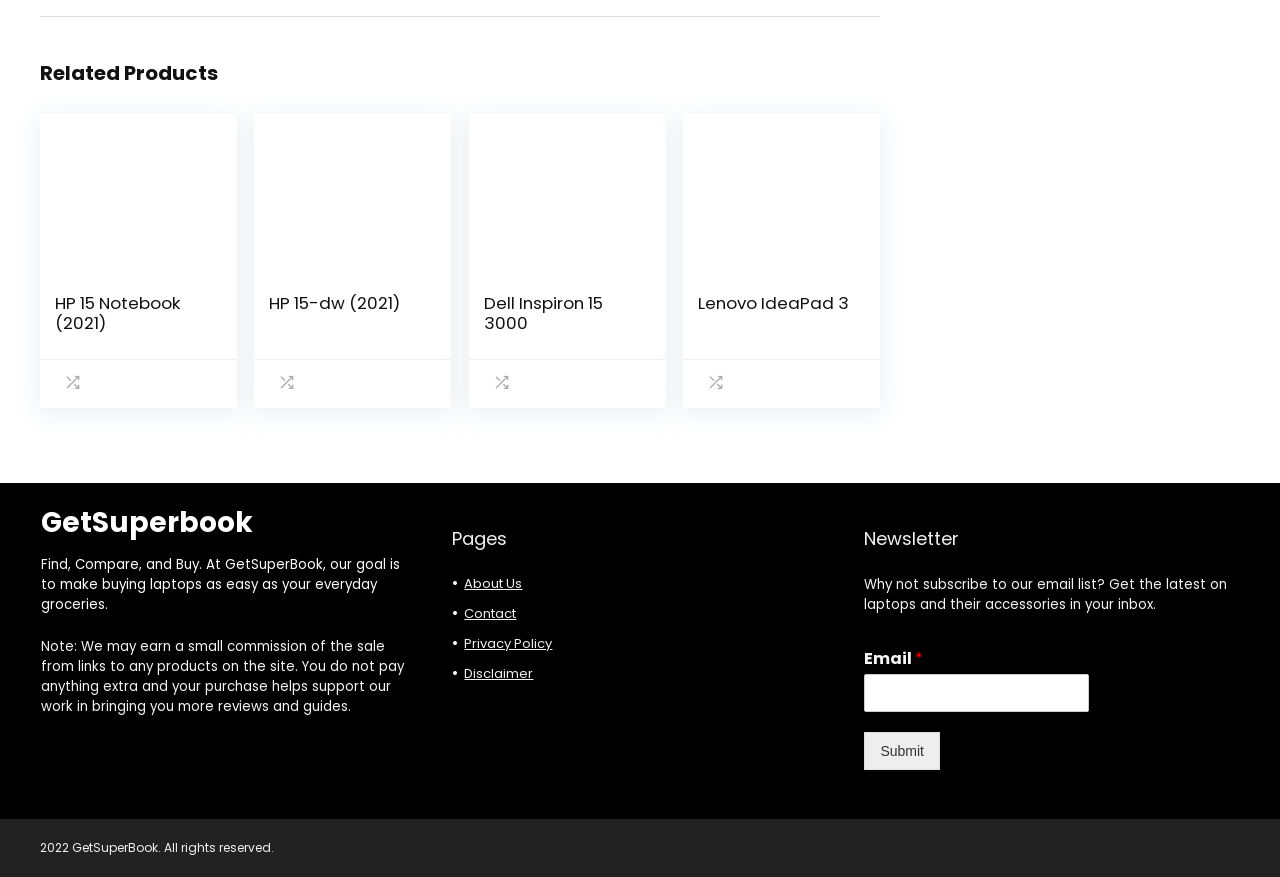What is the name of the first laptop listed?
Using the visual information, respond with a single word or phrase.

HP 15 Notebook (2021)